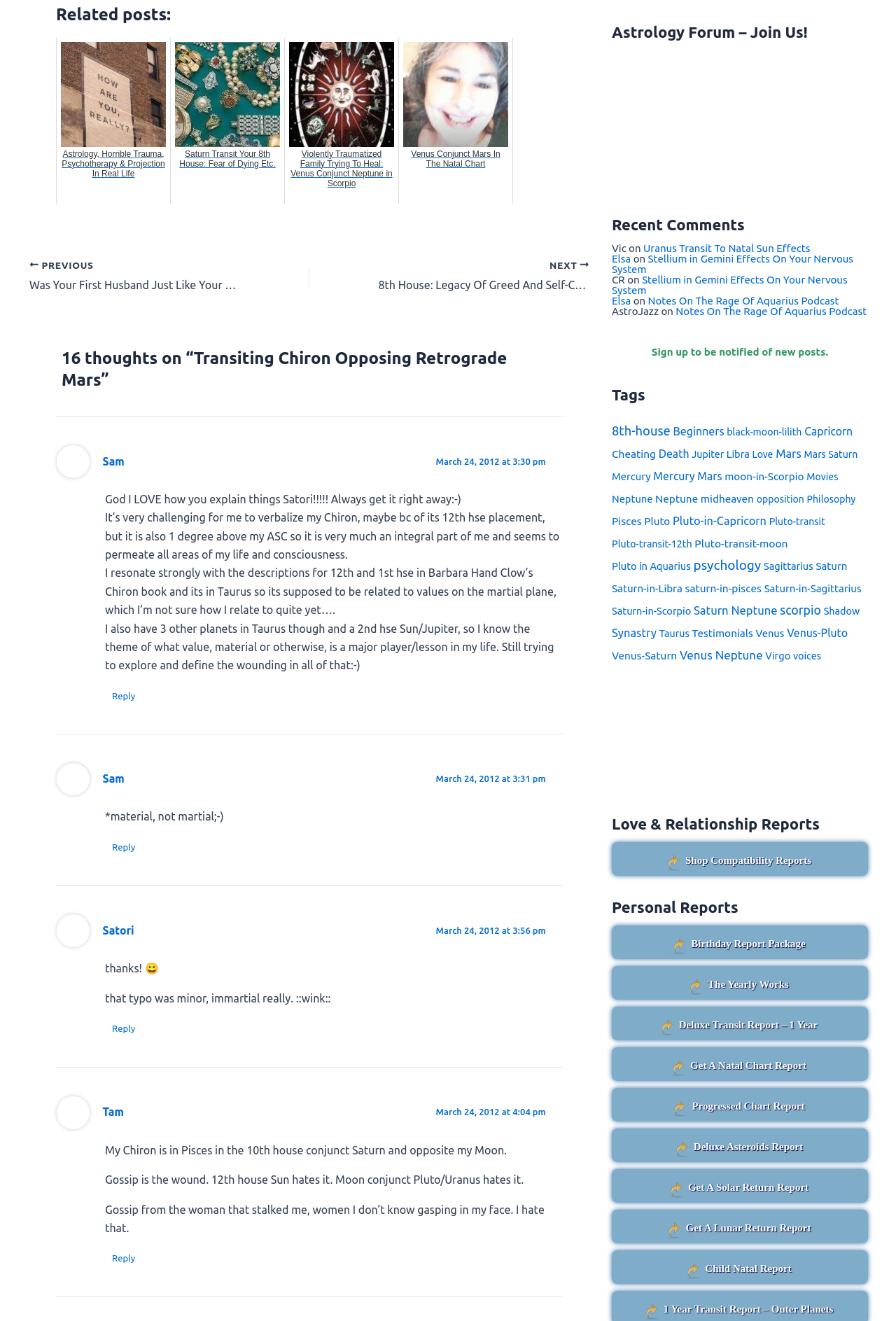With reference to the image, please provide a detailed answer to the following question: What is the purpose of the 'Post navigation' section?

The 'Post navigation' section contains links to previous and next posts, indicating that its purpose is to allow users to navigate between posts.